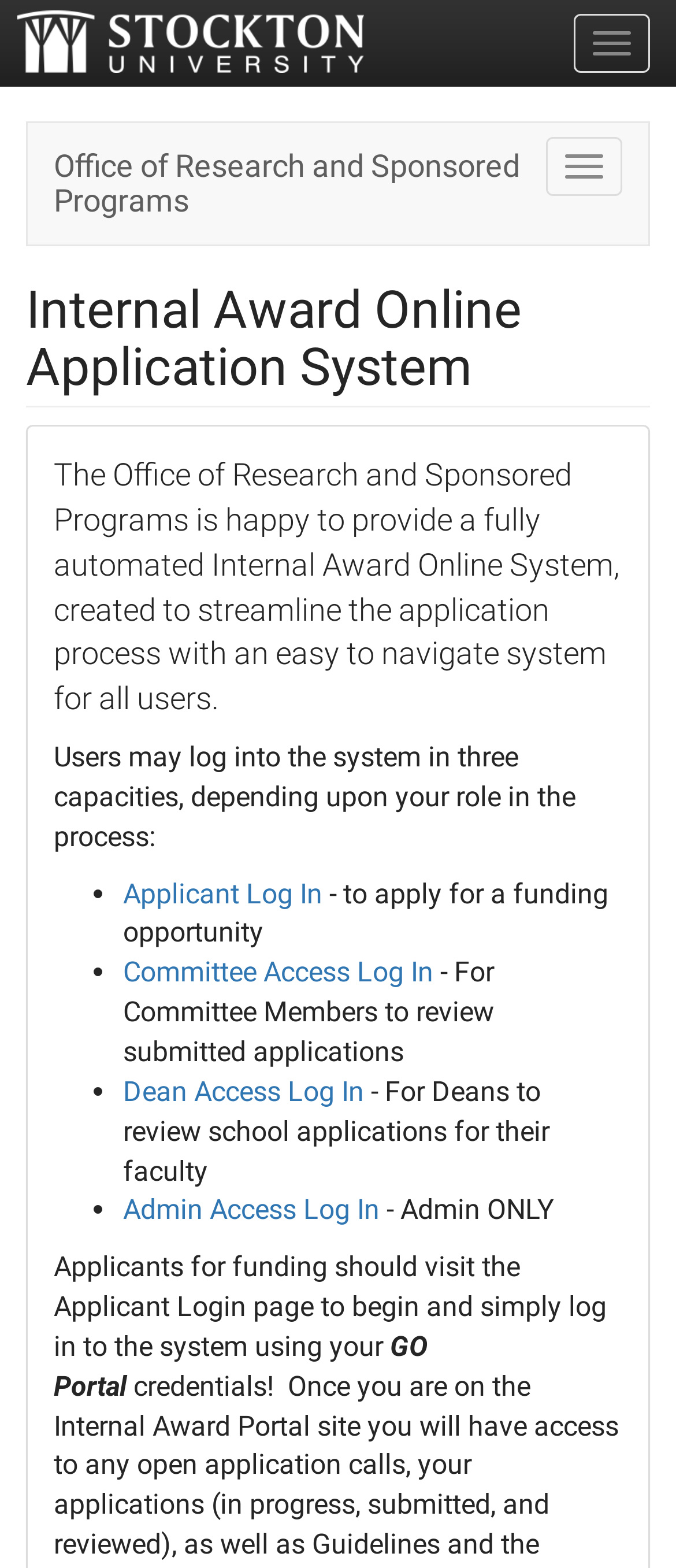Can you find the bounding box coordinates for the element that needs to be clicked to execute this instruction: "Log in as an applicant"? The coordinates should be given as four float numbers between 0 and 1, i.e., [left, top, right, bottom].

[0.182, 0.559, 0.477, 0.58]